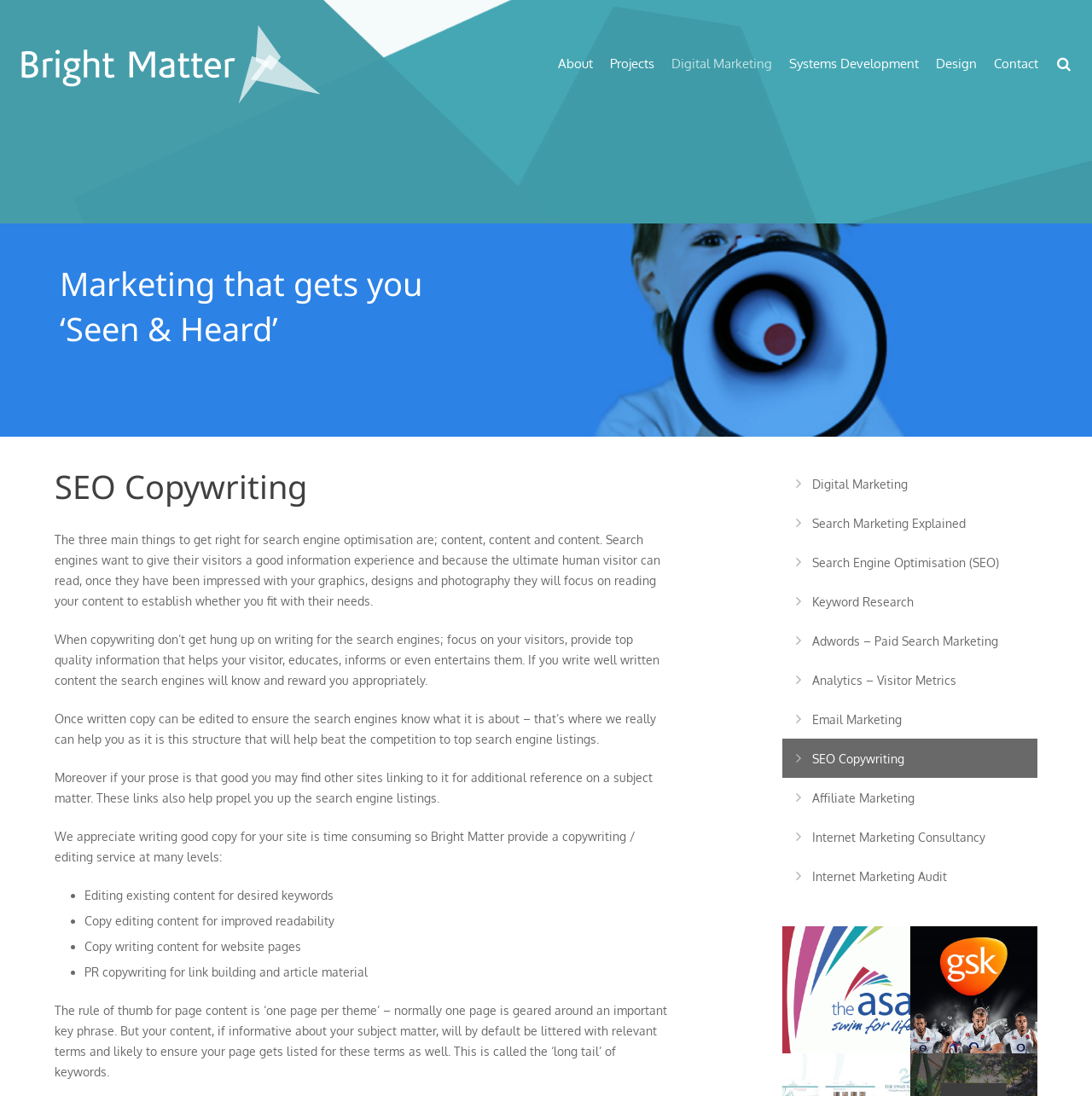What is the 'long tail' of keywords?
Identify the answer in the screenshot and reply with a single word or phrase.

Relevant terms